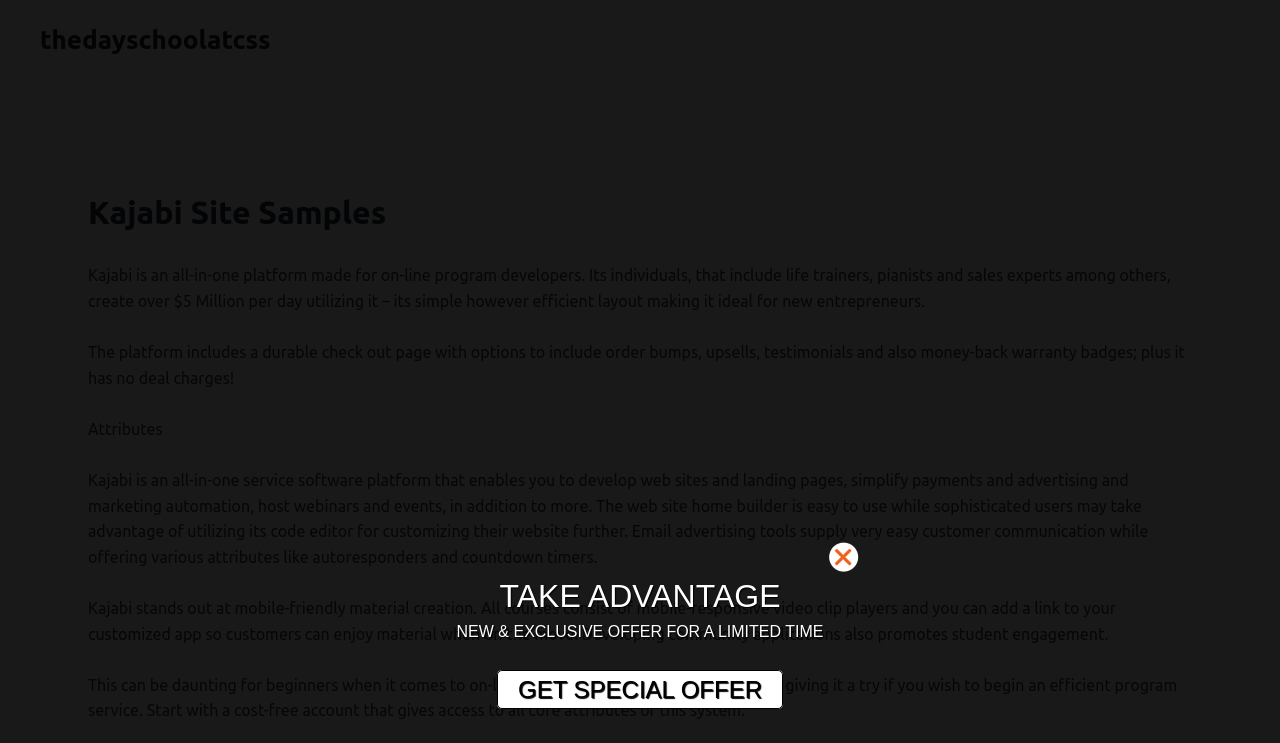Please find the top heading of the webpage and generate its text.

Kajabi Site Samples